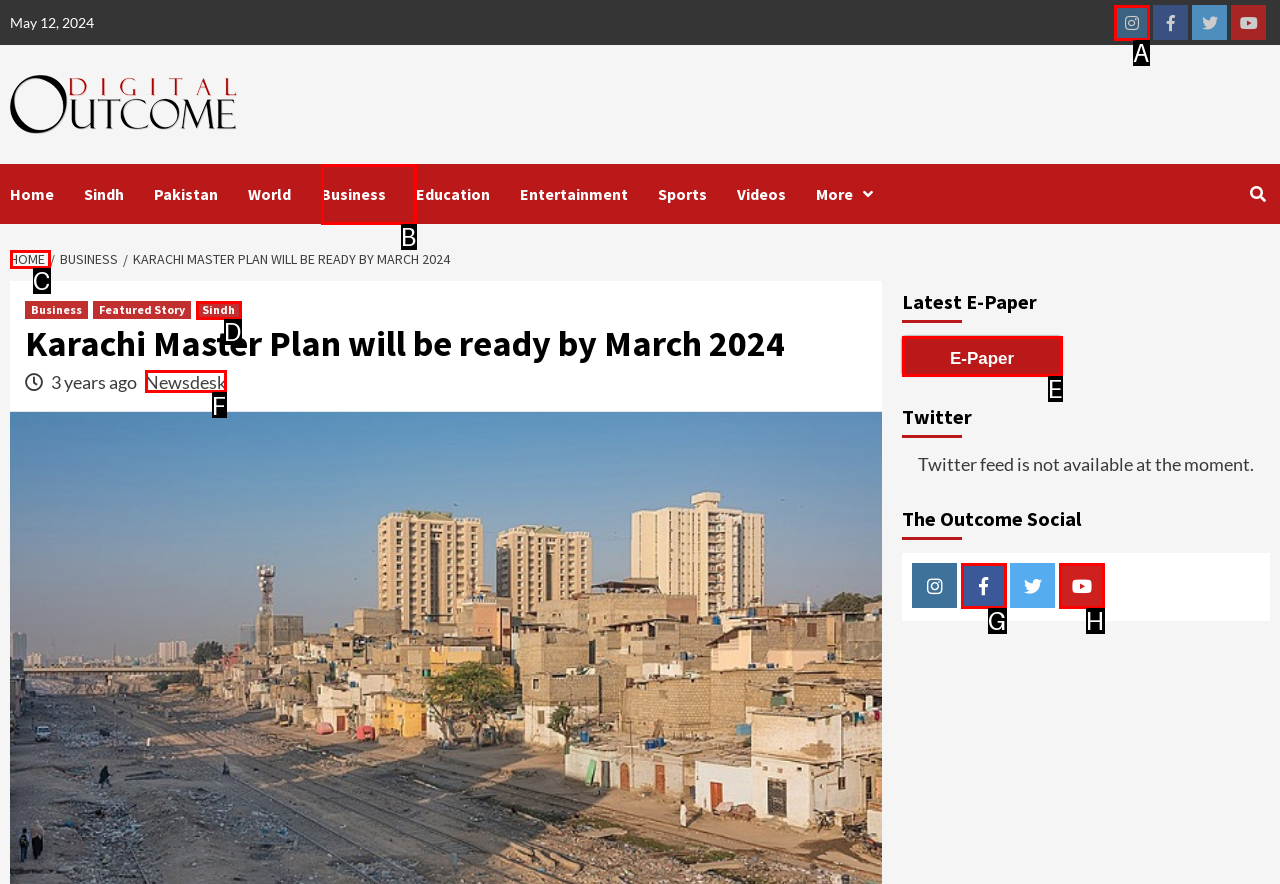Choose the option that matches the following description: ← Previous Post
Answer with the letter of the correct option.

None